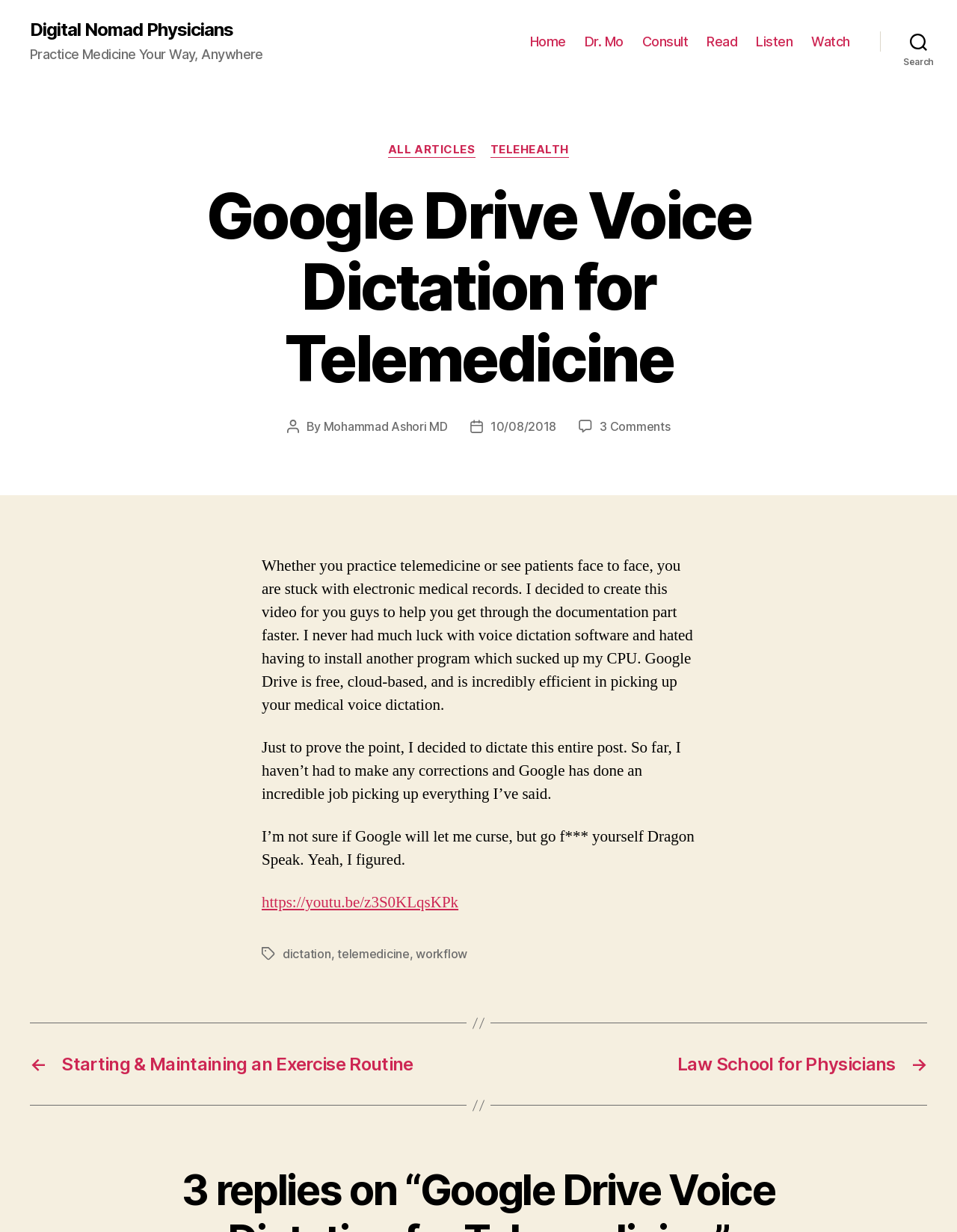Find the bounding box coordinates of the element to click in order to complete this instruction: "Read the article about 'Telehealth'". The bounding box coordinates must be four float numbers between 0 and 1, denoted as [left, top, right, bottom].

[0.512, 0.116, 0.595, 0.128]